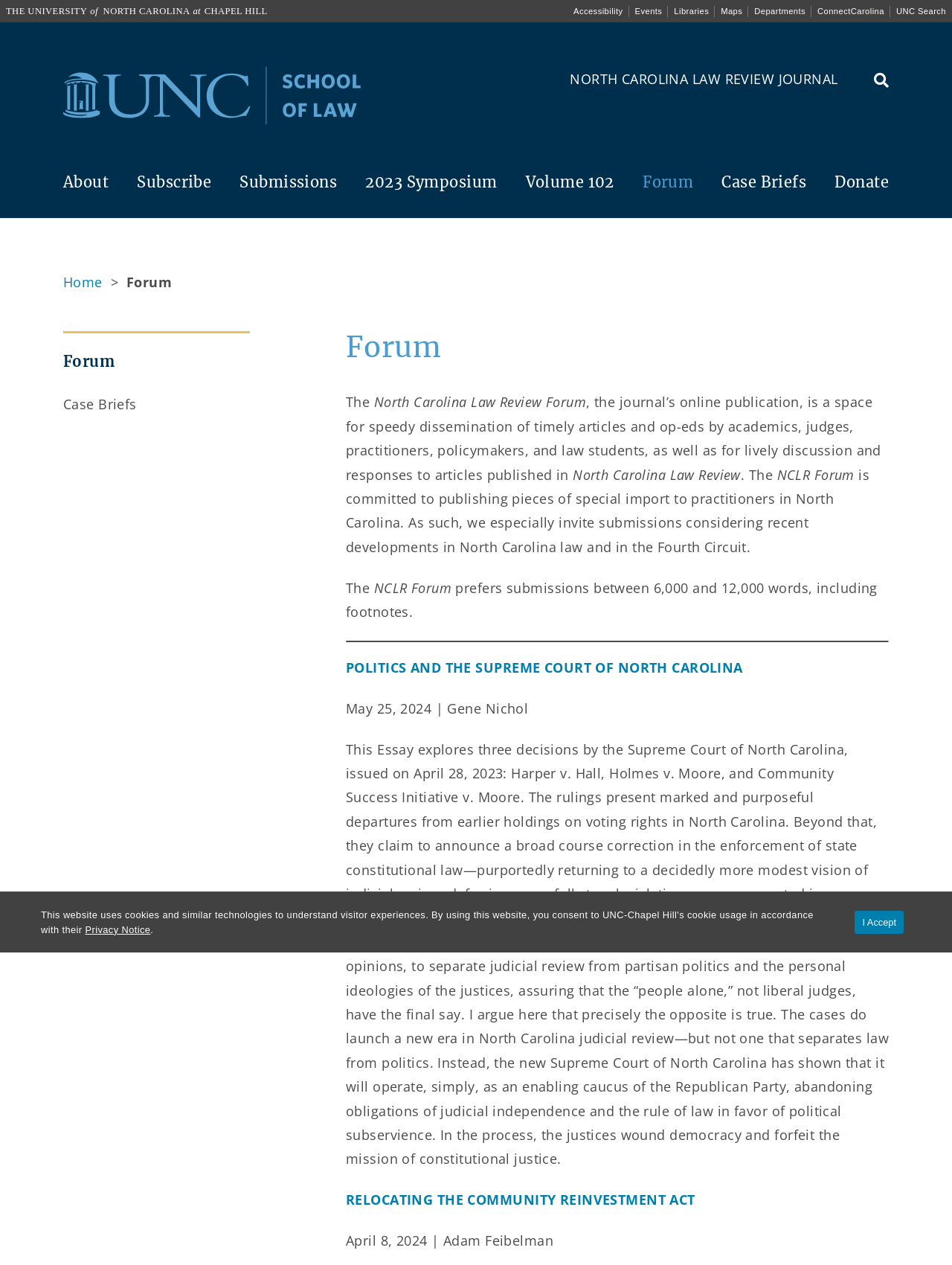Identify the bounding box coordinates of the region that should be clicked to execute the following instruction: "Browse the Case Briefs section".

[0.758, 0.136, 0.847, 0.151]